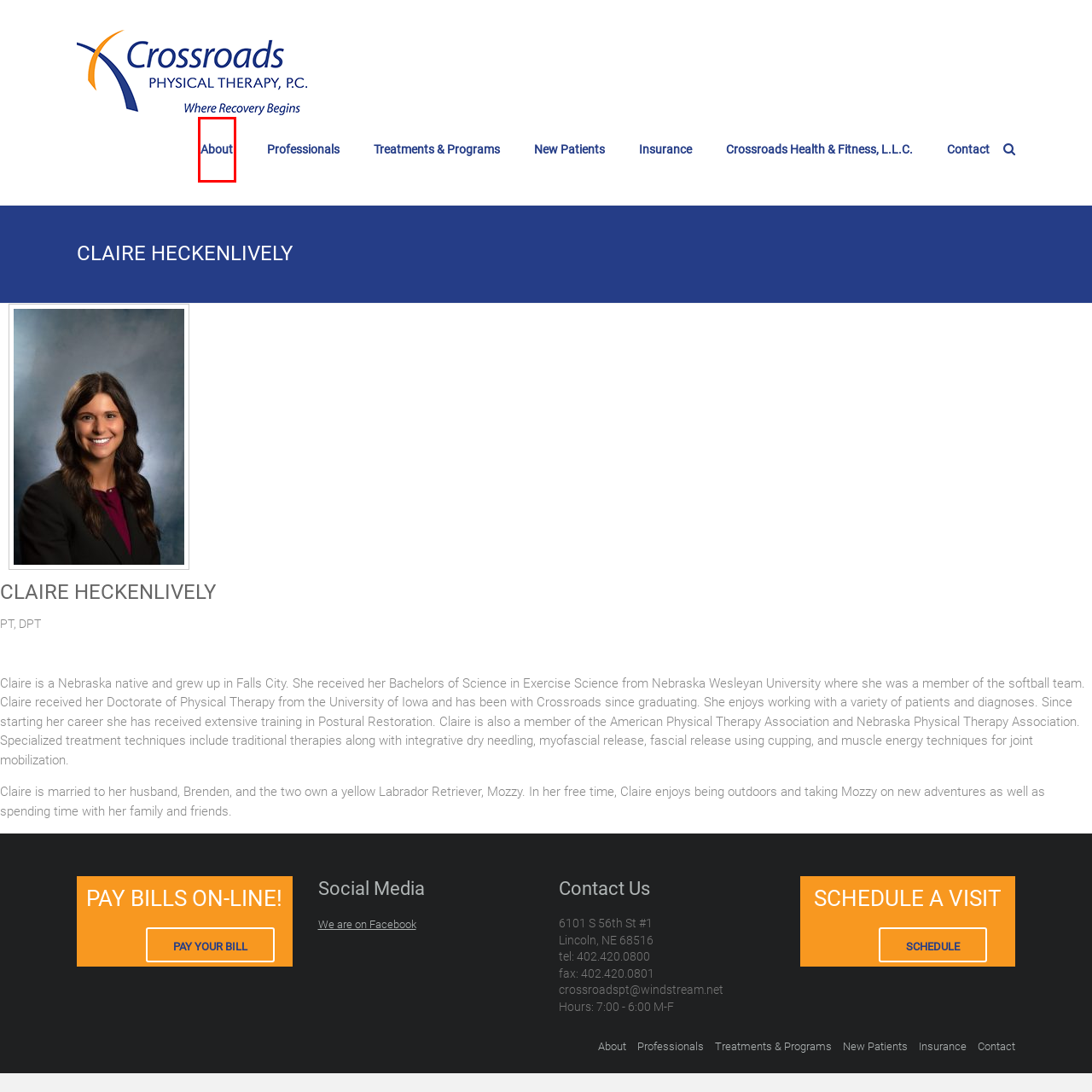You are given a screenshot of a webpage with a red rectangle bounding box around an element. Choose the best webpage description that matches the page after clicking the element in the bounding box. Here are the candidates:
A. Crossroads Health & Fitness, L.L.C. – Crossroads Physical Therapy
B. New Patients – Crossroads Physical Therapy
C. Treatments & Programs – Crossroads Physical Therapy
D. MyProviderLink - Your Service Provider's Billing Partner
E. About – Crossroads Physical Therapy
F. Contact – Crossroads Physical Therapy
G. Professionals – Crossroads Physical Therapy
H. Insurance – Crossroads Physical Therapy

E